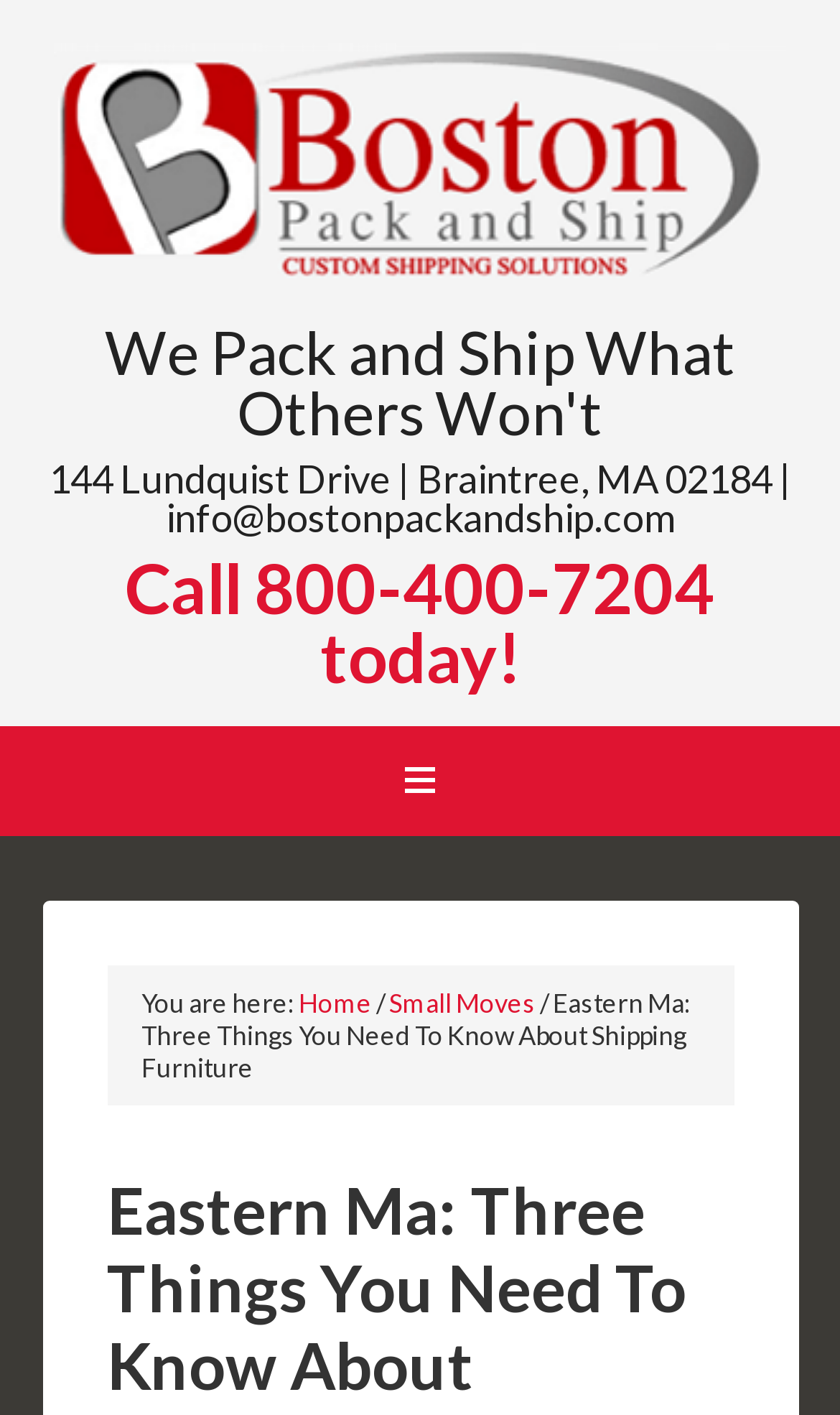What is the phone number to call?
Please provide a single word or phrase as your answer based on the image.

800-400-7204